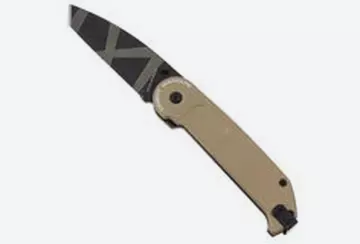Describe every significant element in the image thoroughly.

The image showcases the **Extrema Ratio BF2CT Classic Tanto Desert Warfare** knife, characterized by its distinctive two-tone design. The blade features a tactical black finish with prominent markings, while the handle is a durable desert tan, designed for optimal grip and usability in various conditions. This model is known for its robust construction, making it suitable for both tactical applications and outdoor use. The knife's blade shape offers versatility, allowing it to excel in cutting and piercing tasks, which is essential for any outdoor enthusiast or professional in need of reliable gear. This knife is available for **€236.00** and is currently in stock, with an "Add to Cart" option for easy purchase.